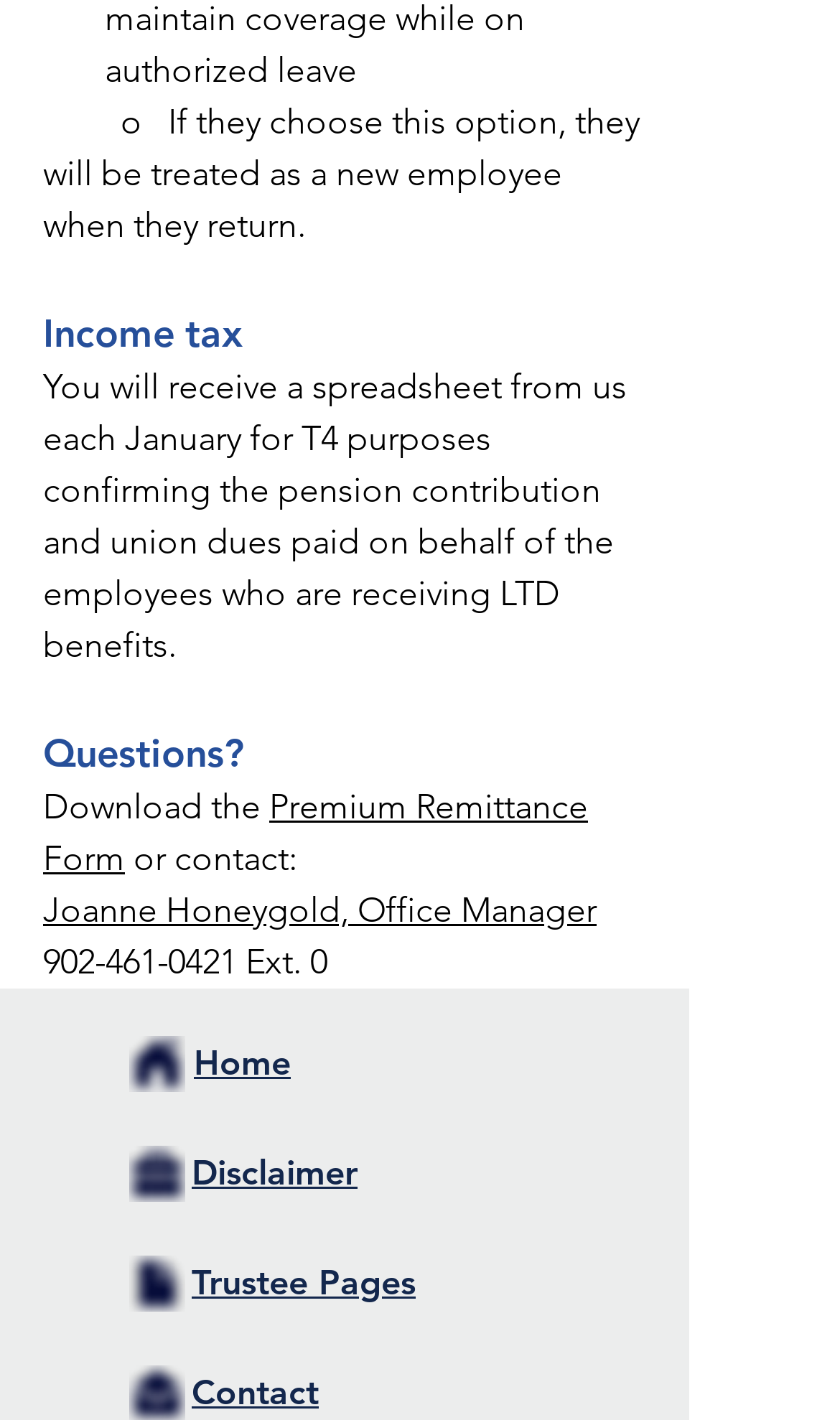What is the topic of the first heading?
Using the visual information, respond with a single word or phrase.

Income tax